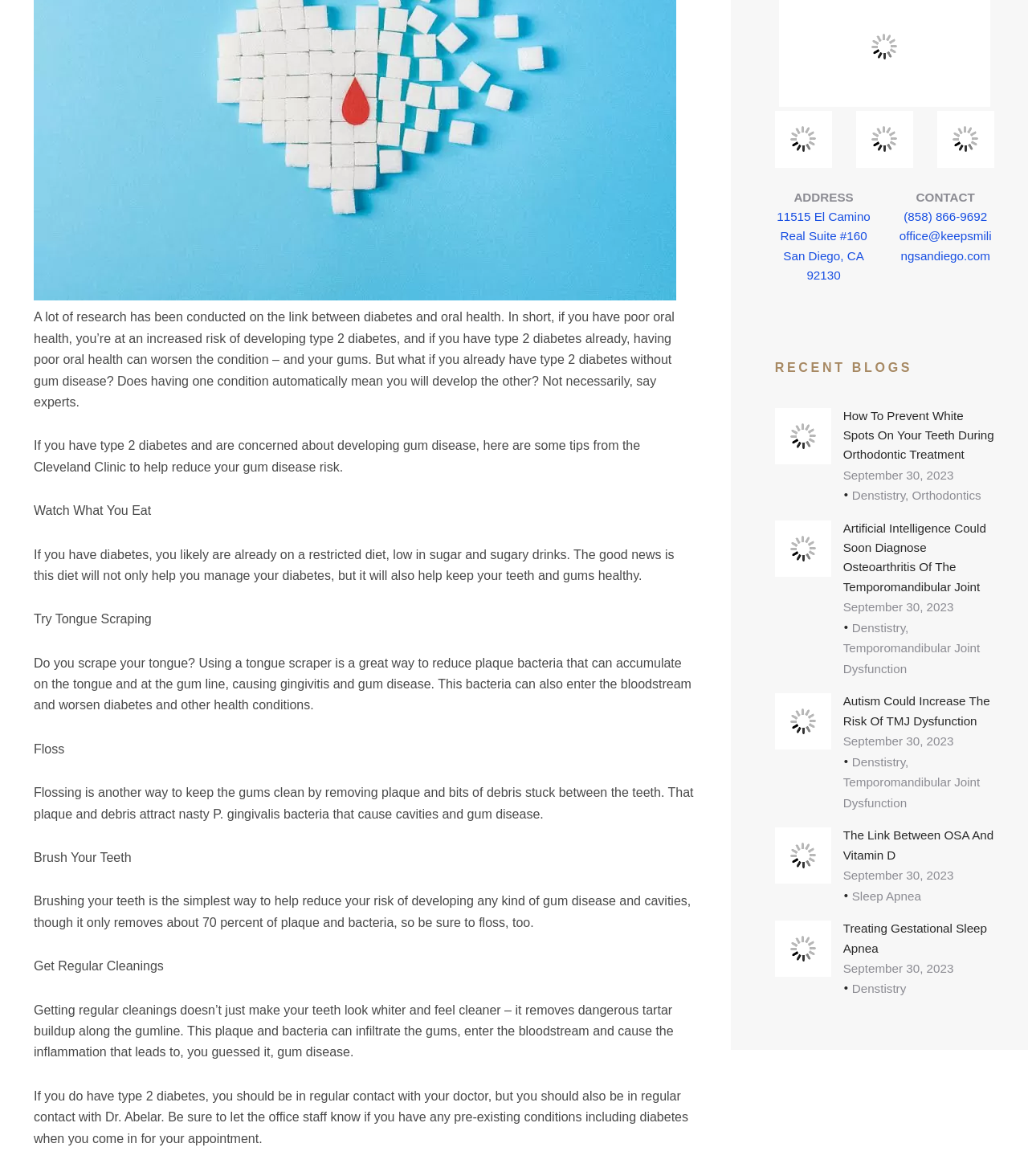Locate the bounding box of the UI element described in the following text: "Smile Virtual".

[0.038, 0.225, 0.09, 0.235]